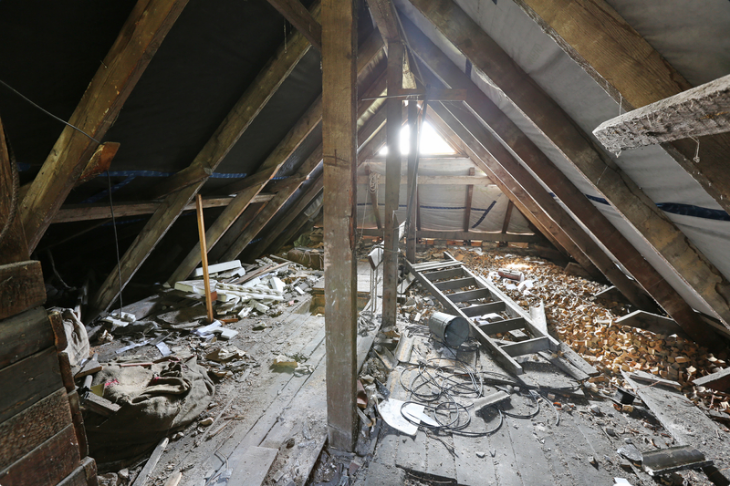Give an in-depth summary of the scene depicted in the image.

The image depicts a cluttered attic space characterized by exposed wooden beams and a slanted roof. Natural light streams in through a window at the far end, illuminating the room and highlighting dust particles in the air. The floor is strewn with debris, including bits of insulation and tools, suggesting a lack of organization. A ladder leans against the wall, indicating potential access to the attic for storage or maintenance. This setting reflects the typical challenges homeowners face regarding attic maintenance, emphasizing the need for proper inspection and care to handle common attic issues effectively.